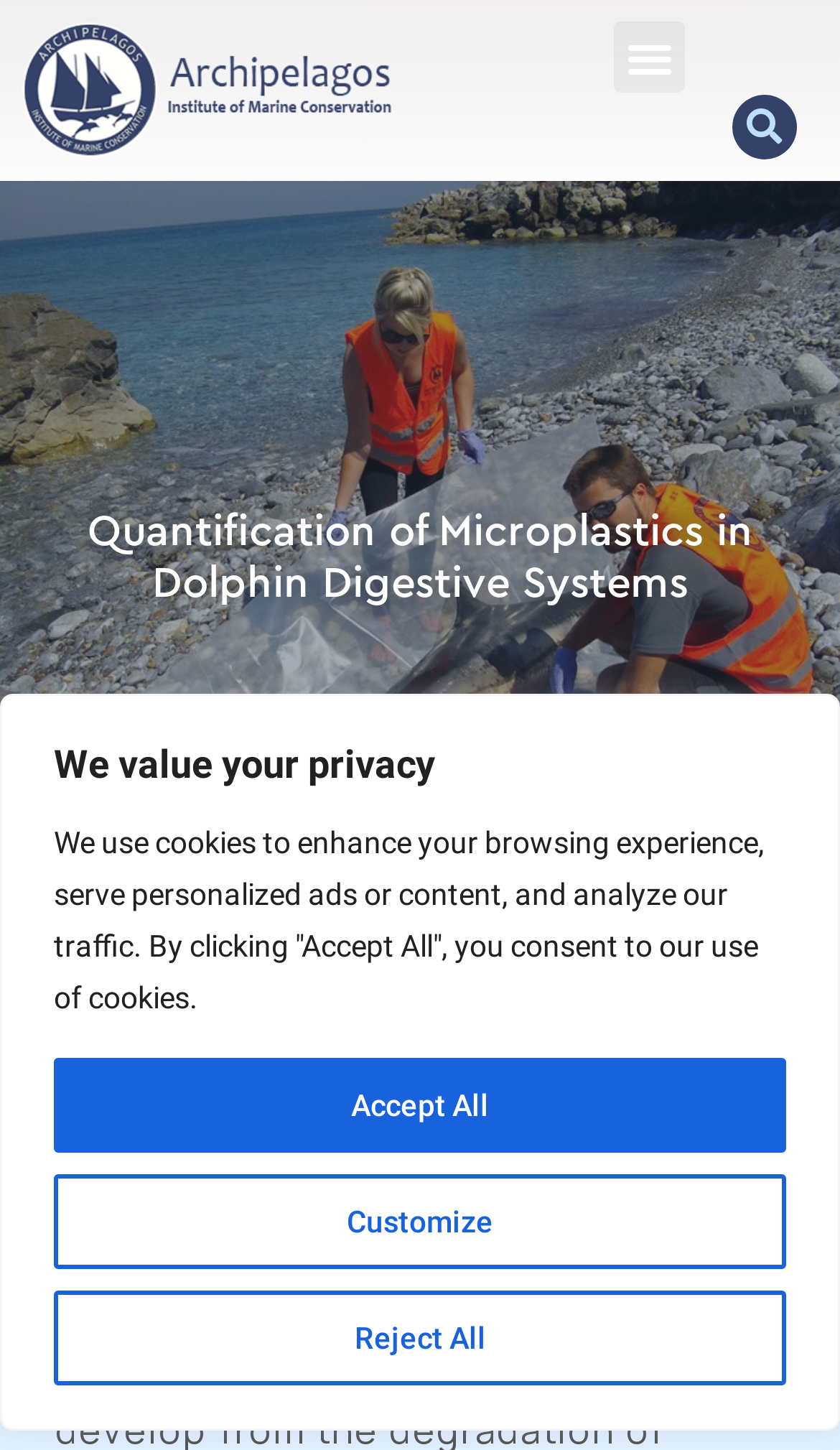Could you please study the image and provide a detailed answer to the question:
What is the purpose of the button on the top right corner?

The button on the top right corner is a menu toggle button, which can be inferred from its position and the fact that it is a button element. Its purpose is to toggle the menu on and off.